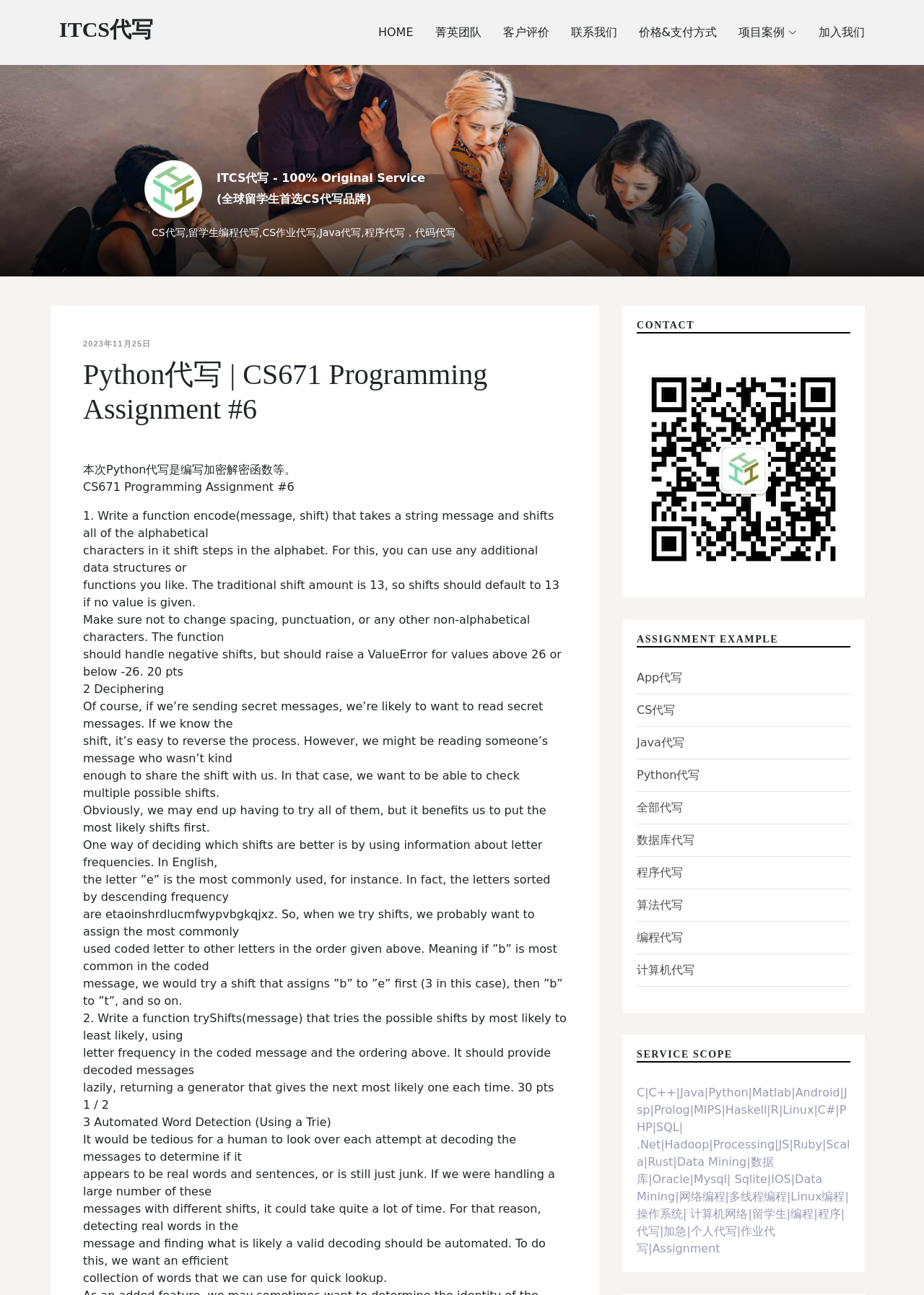Explain the contents of the webpage comprehensively.

This webpage is about a Python programming assignment, specifically CS671 Programming Assignment #6. At the top, there is a navigation bar with links to "HOME", "菁英团队", "客户评价", "联系我们", "价格&支付方式", "项目案例", and "加入我们". Below the navigation bar, there is a logo image and a heading that reads "ITCS代写 - 100% Original Service" with a subtitle "(全球留学生首选CS代写品牌)".

The main content of the webpage is divided into three sections. The first section is about the assignment, which includes a heading "Python代写 | CS671 Programming Assignment #6" and a series of paragraphs describing the assignment requirements. The assignment involves writing two functions: one to encode a message by shifting alphabetical characters, and another to decipher the message by trying possible shifts based on letter frequency.

The second section is a sidebar that lists various programming services offered, including "App代写", "CS代写", "Java代写", "Python代写", and others. Below the list, there is a heading "SERVICE SCOPE" followed by a long list of programming languages and technologies supported.

The third section is a footer that includes a heading "CONTACT" and an image. There are also several links to other pages, including "ASSIGNMENT EXAMPLE" and various programming services.